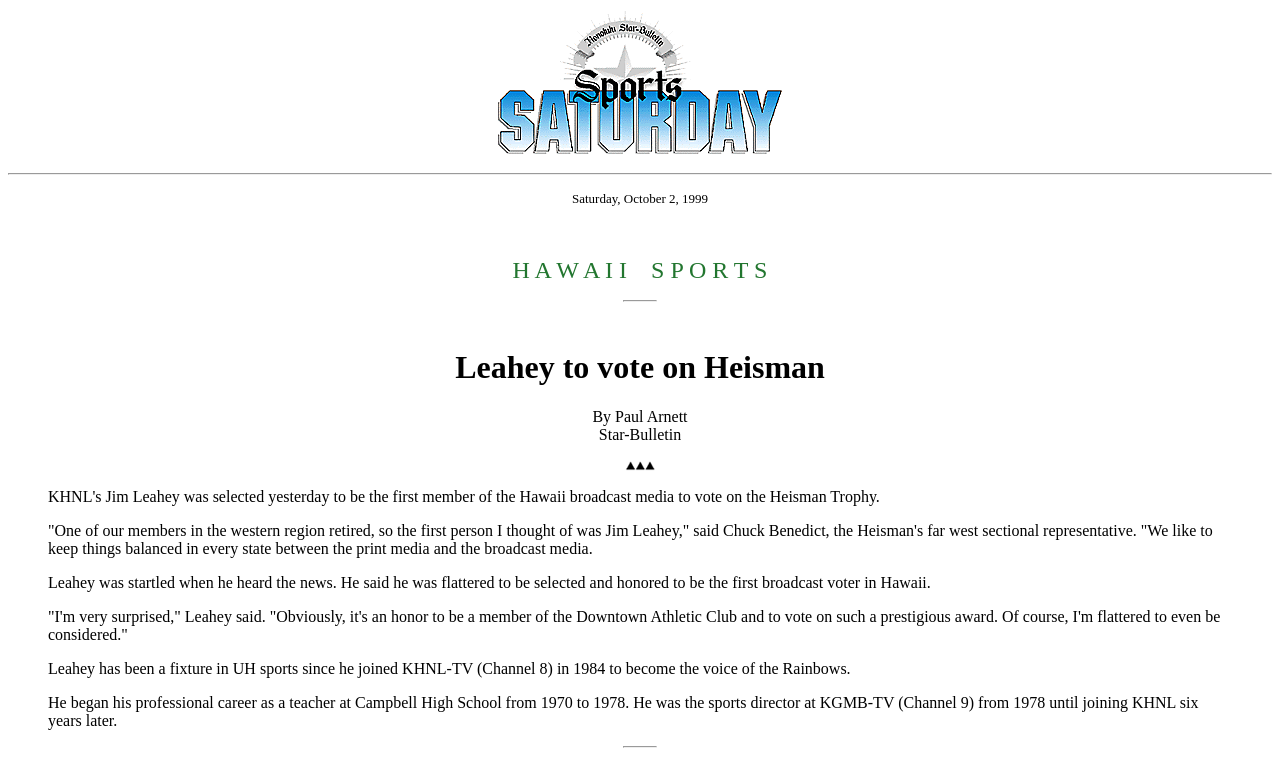Detail the webpage's structure and highlights in your description.

The webpage is a sports news page from the Honolulu Star-Bulletin, with a prominent image of the Star-Bulletin Sports logo at the top center. Below the logo, there is a horizontal separator line. 

A blockquote section follows, containing a date "Saturday, October 2, 1999" at the top. 

Below the date, there are three lines of text: "H A W A I I", "_", and "S P O R T S", which are centered and appear to be a title or header.

Another horizontal separator line is placed below the title, separating the top section from the main content.

The main content starts with a heading "Leahey to vote on Heisman" at the top left, followed by the author's name "By Paul Arnett" and the publication name "Star-Bulletin" below it. 

To the right of the heading, there is a small image of "Tapa". 

The main article text is divided into four paragraphs, each describing Jim Leahey's selection as a Heisman voter. The paragraphs are arranged vertically, with the first paragraph starting below the heading and image, and the subsequent paragraphs following below each other.

At the bottom of the page, there is another horizontal separator line.